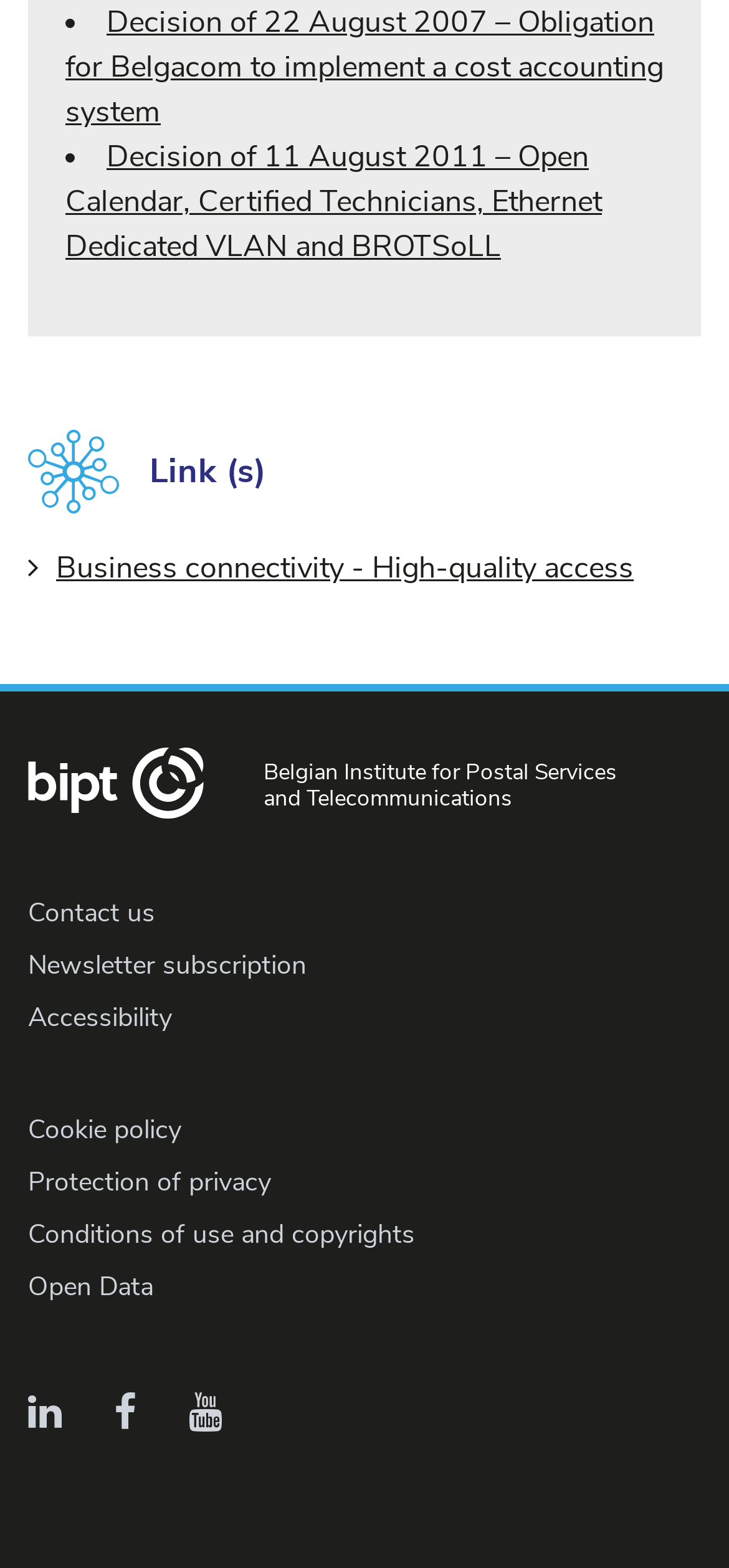Please give the bounding box coordinates of the area that should be clicked to fulfill the following instruction: "Learn more about commercial photography". The coordinates should be in the format of four float numbers from 0 to 1, i.e., [left, top, right, bottom].

None